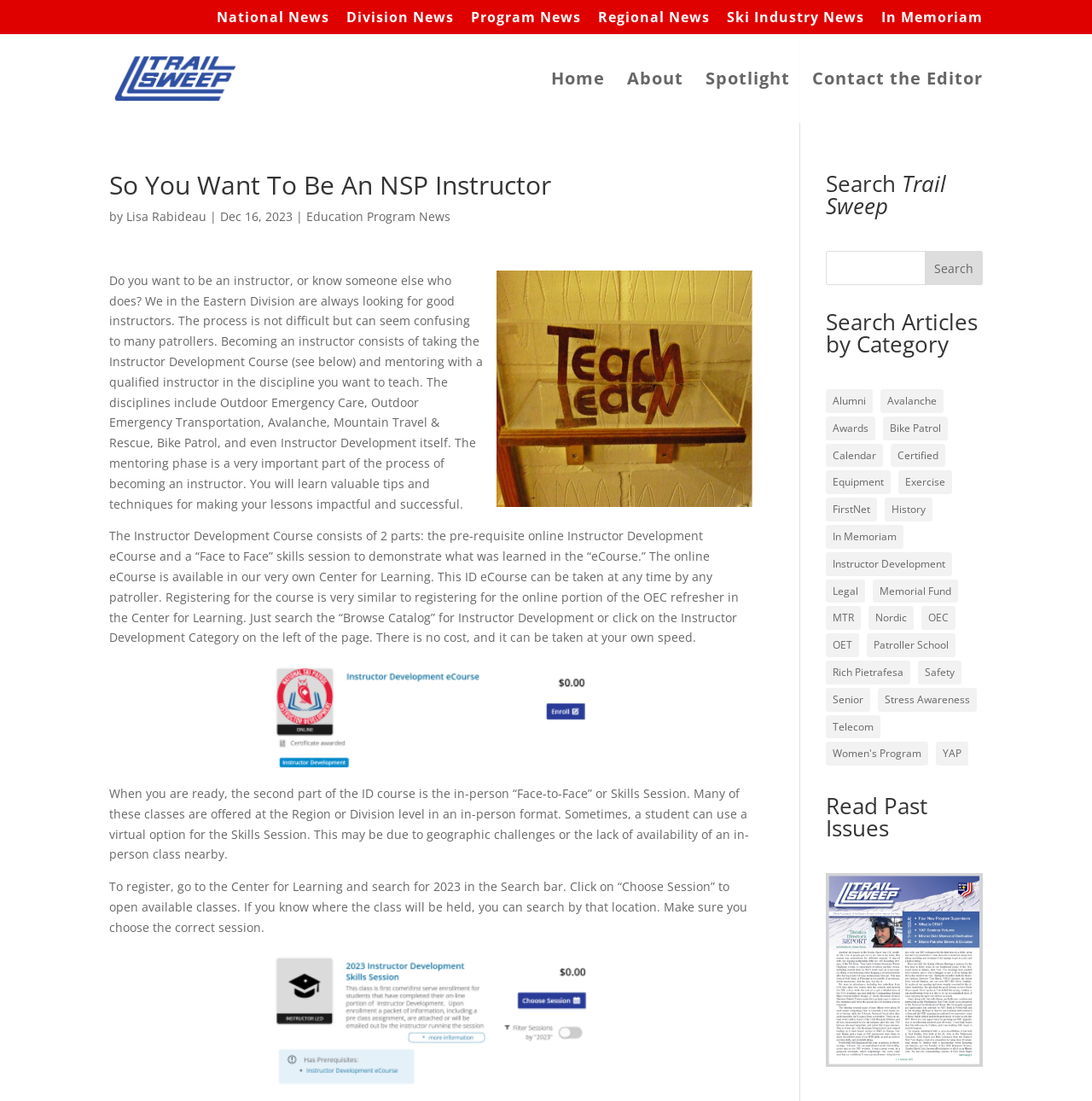What is the name of the instructor development course? Analyze the screenshot and reply with just one word or a short phrase.

Instructor Development Course